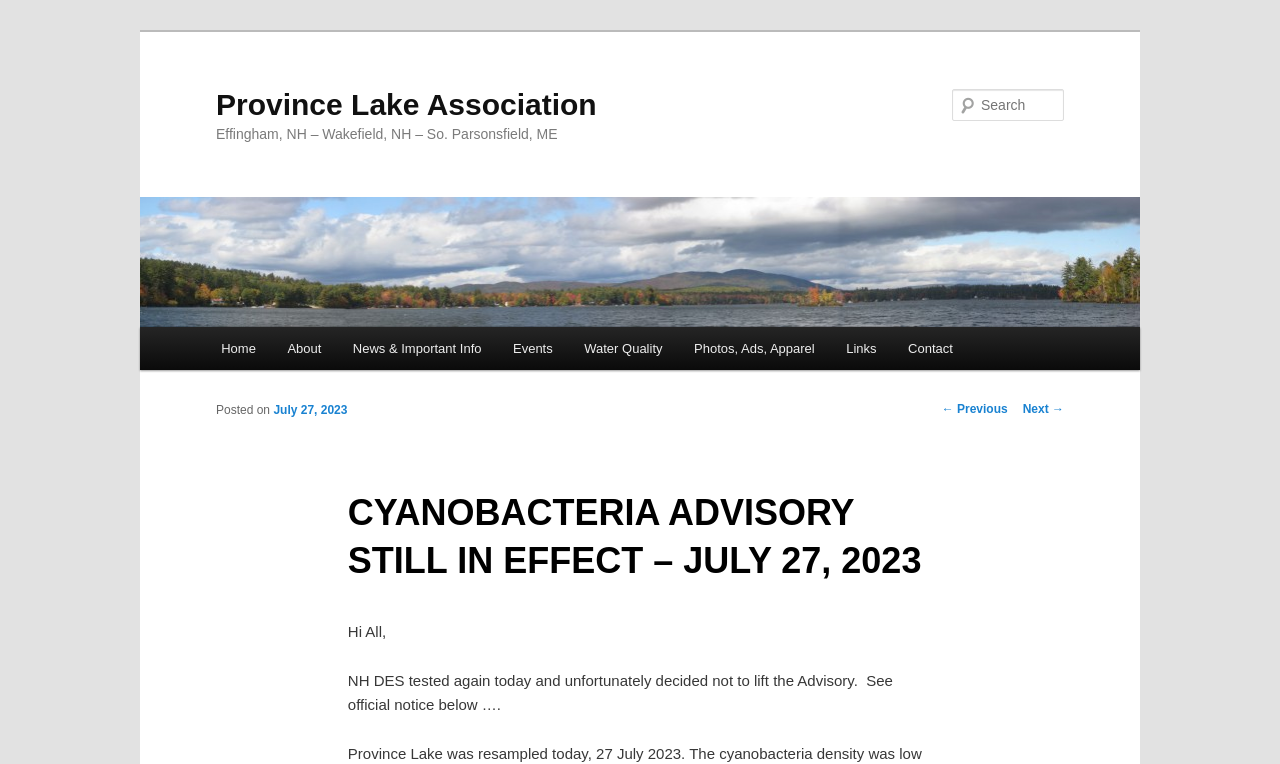Please determine the bounding box coordinates for the UI element described here. Use the format (top-left x, top-left y, bottom-right x, bottom-right y) with values bounded between 0 and 1: Home

[0.16, 0.428, 0.212, 0.485]